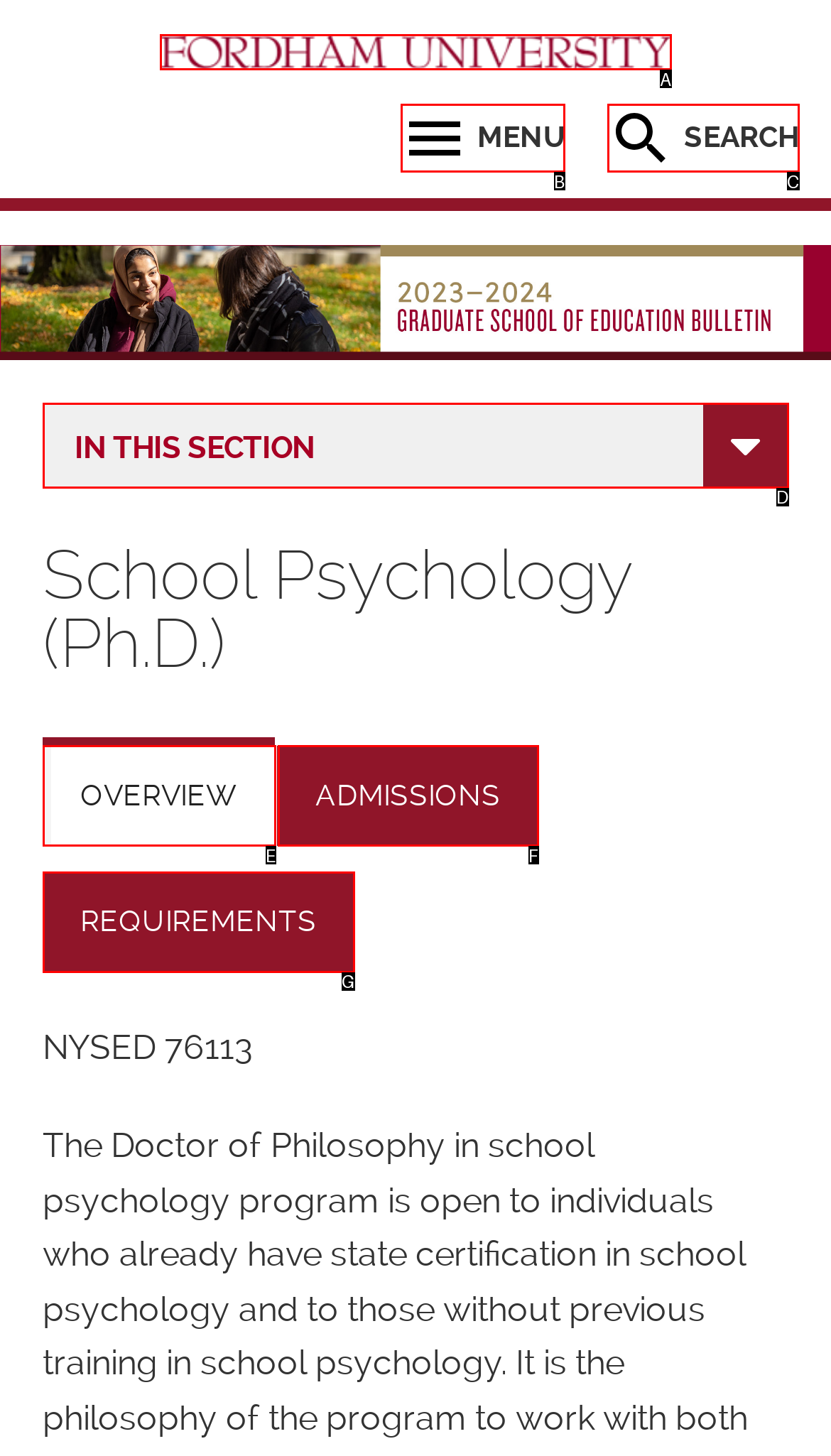Identify the letter of the UI element that fits the description: Menu
Respond with the letter of the option directly.

B